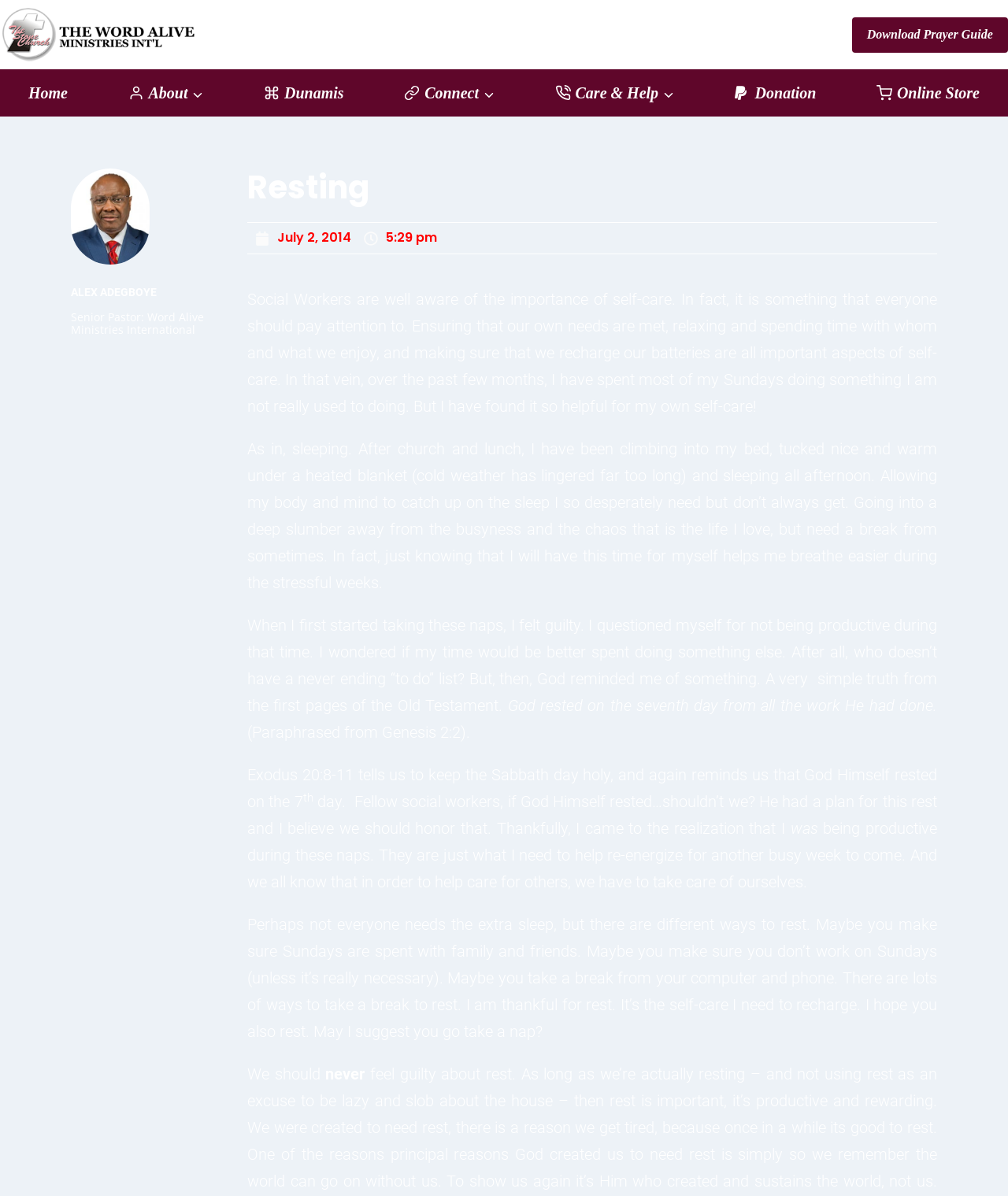Point out the bounding box coordinates of the section to click in order to follow this instruction: "Click the 'Download Prayer Guide' link".

[0.845, 0.014, 1.0, 0.044]